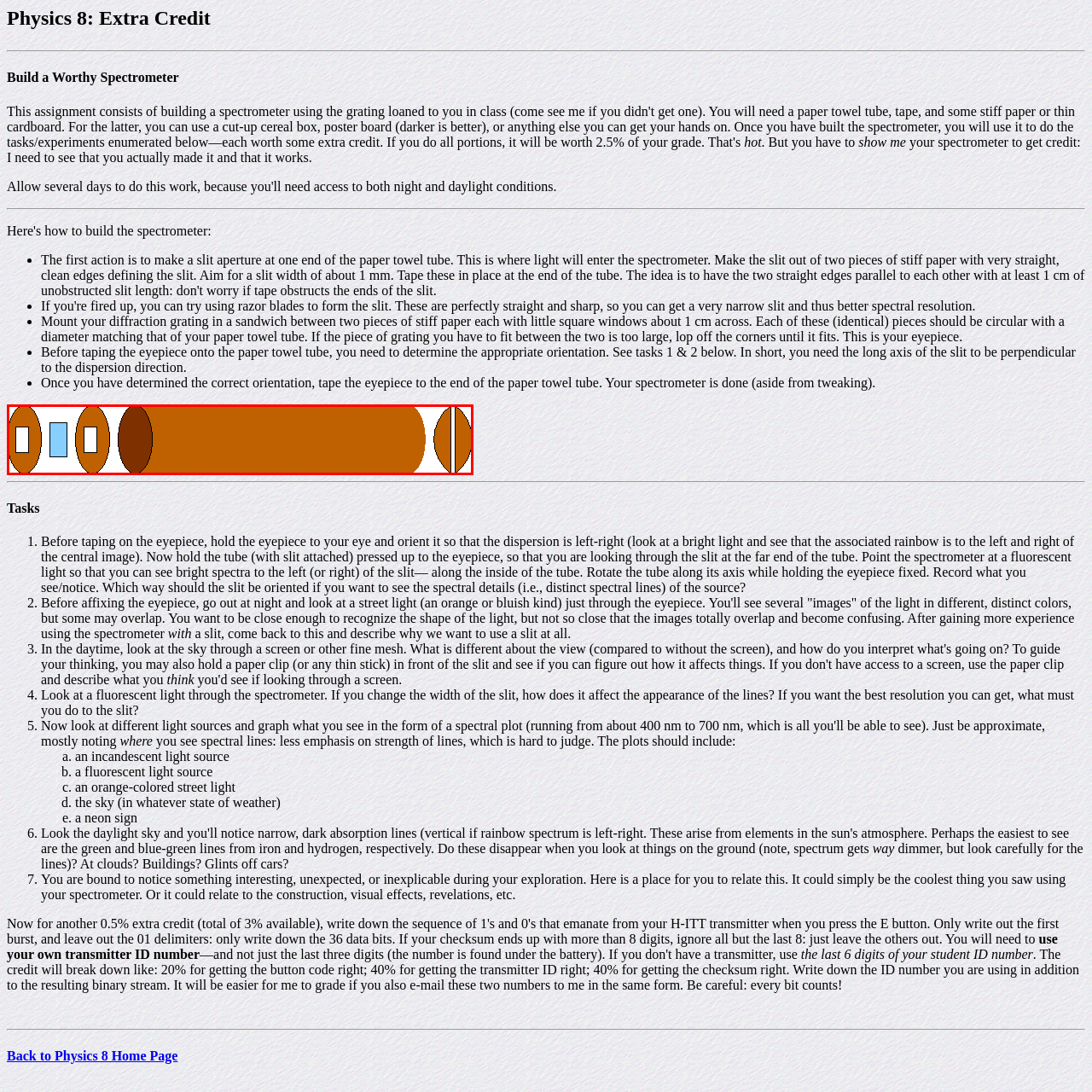Offer an in-depth caption for the image content enclosed by the red border.

The image depicts a schematic illustration of a simple spectrometer design, specifically showcasing the eyepiece and the paper towel tube structure essential for building the device. On the left, two circular pieces, representing the eyepiece's elements, are shown, which are outlined in a lighter brown hue with white square windows, presumably for light entry. The central blue rectangular piece likely represents a light slit, which is critical for filtering and directing light through the spectrometer.

To the right, a long brown cylindrical piece symbolizes the main body of the spectrometer, designed to house the optics and enable observation of spectral outputs. This colorful representation emphasizes the key components necessary for constructing a functional spectrometer, as guided in the accompanying instructions. The image serves as a visual aid to help students understand the material assembly required for their physics project.